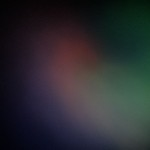What is the effect of the fractal pattern?
Look at the image and provide a detailed response to the question.

The caption describes the ethereal quality of the fractal pattern, which suggests a sense of depth and movement, making it an ideal backdrop for PowerPoint presentations.